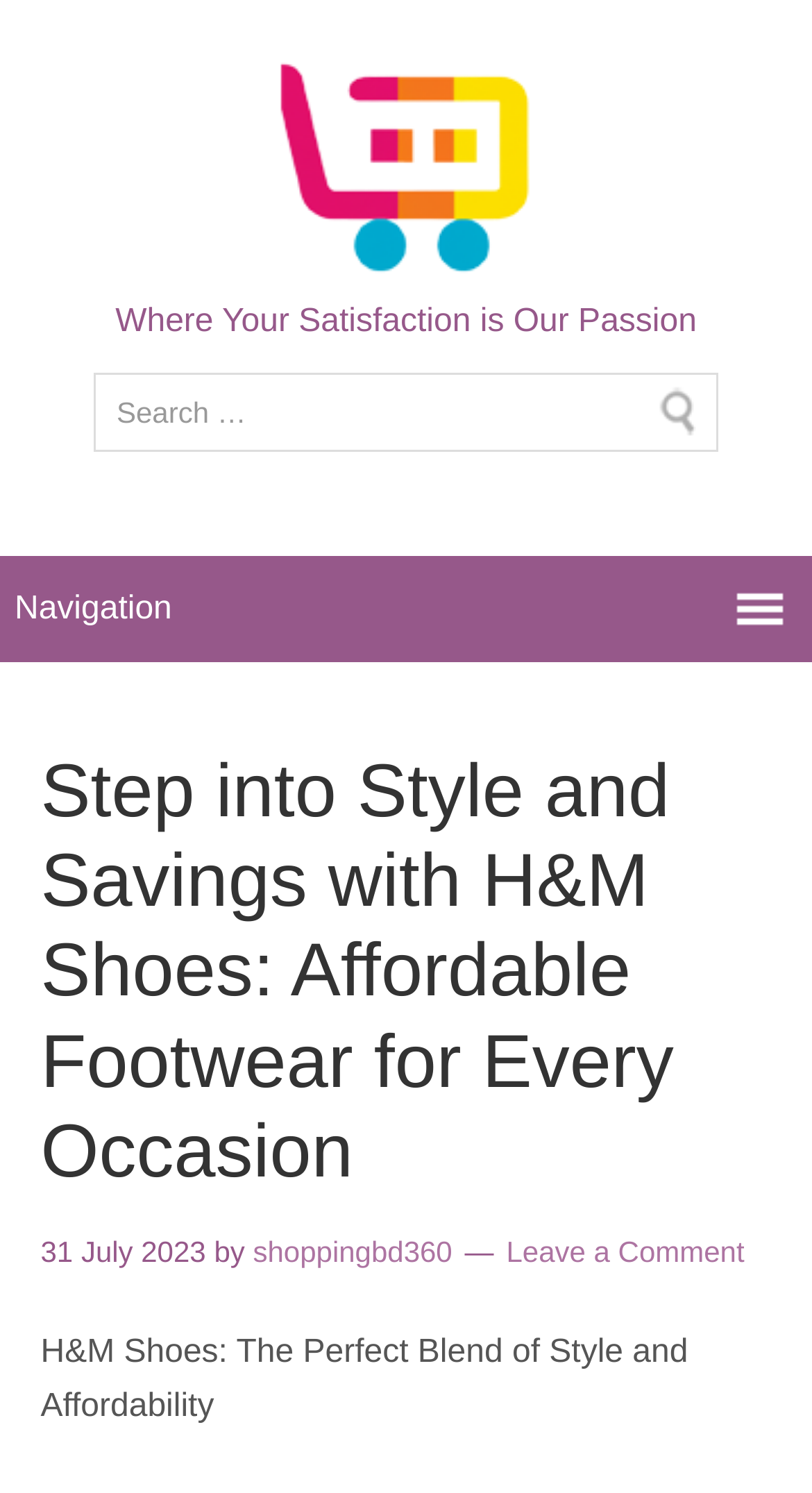Answer the following query with a single word or phrase:
What is the date and time of the last update?

Monday, July 31, 2023, 12:08 pm